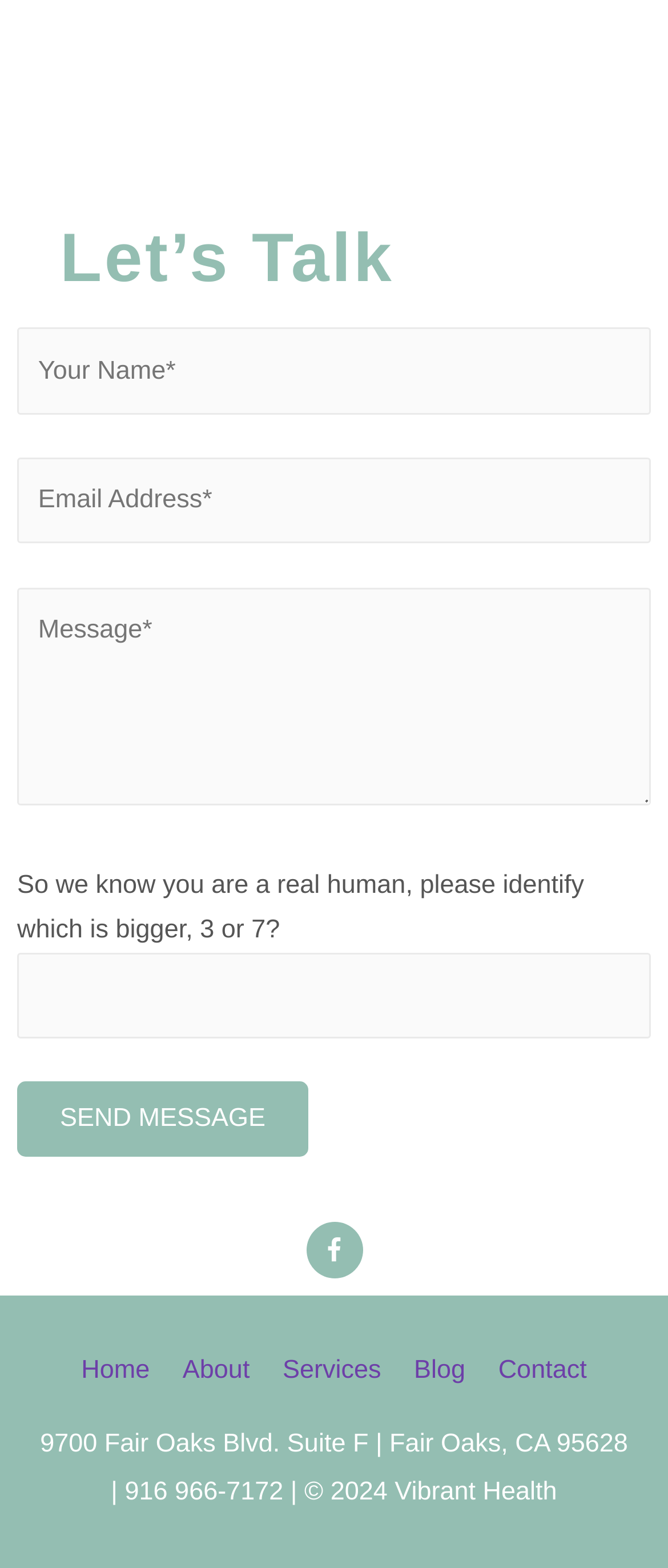Please provide a short answer using a single word or phrase for the question:
What is the security question asked on the webpage?

Which is bigger, 3 or 7?